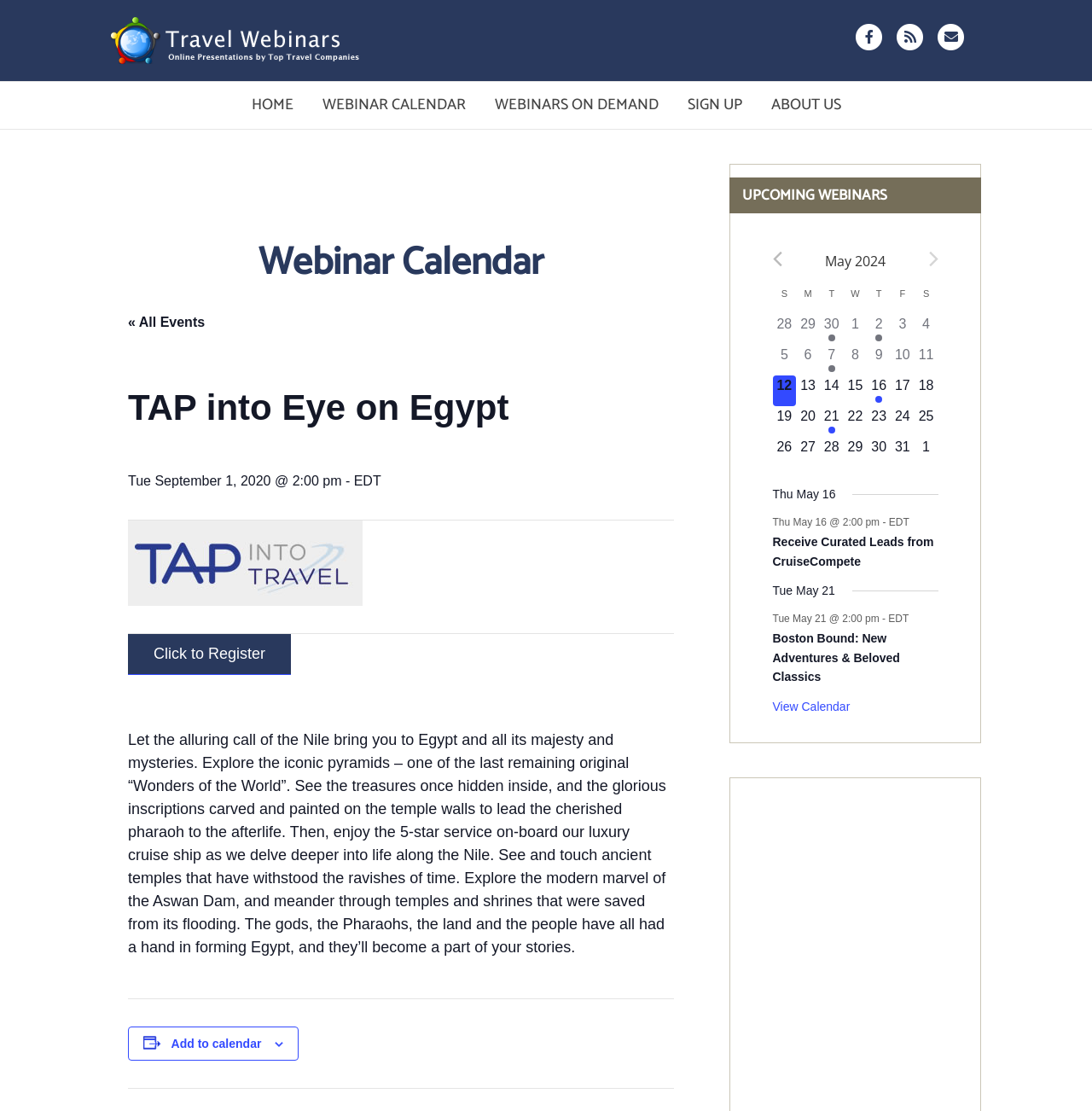Determine the bounding box coordinates of the element that should be clicked to execute the following command: "Explore the upcoming webinars".

[0.668, 0.16, 0.898, 0.192]